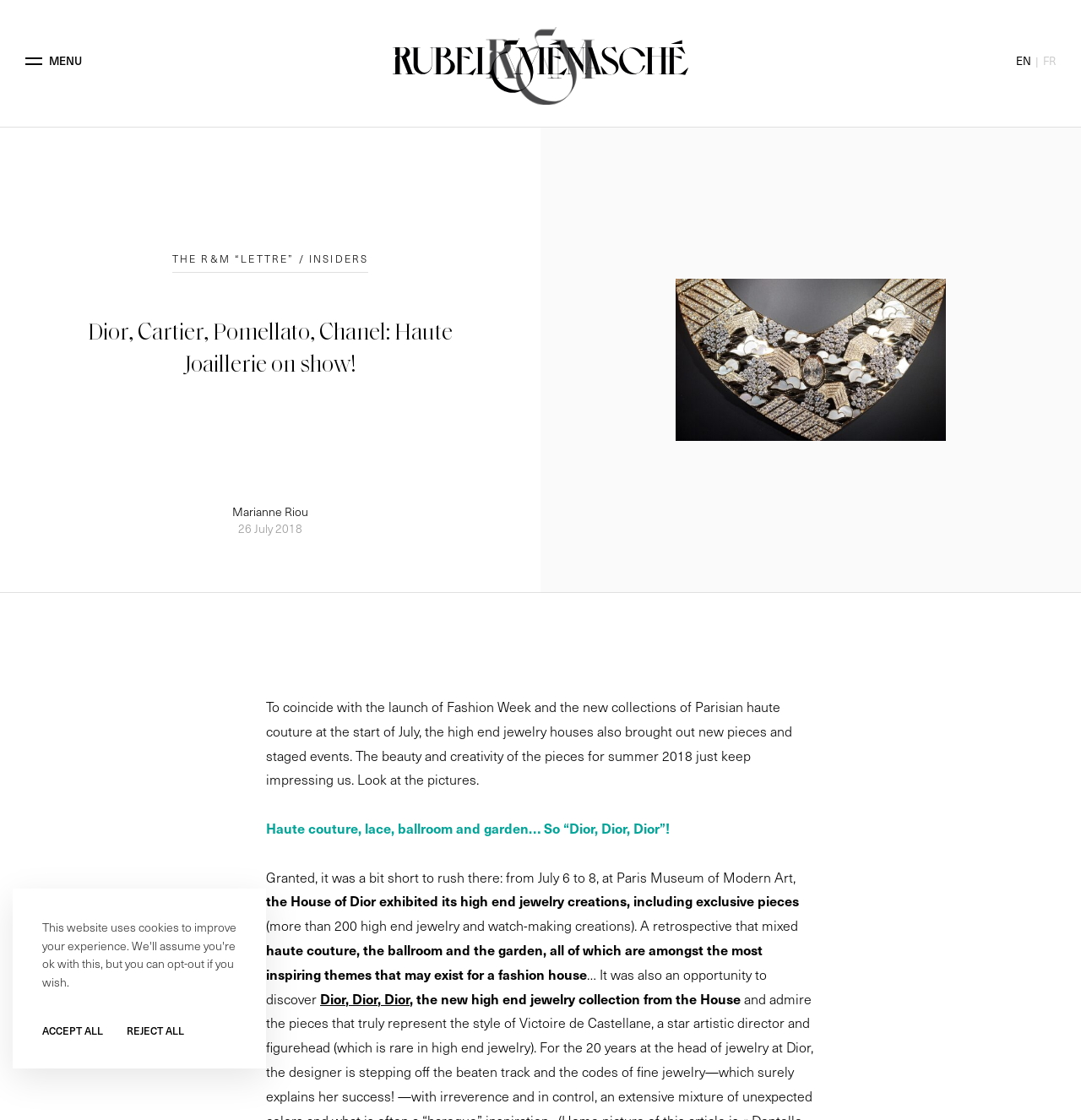Determine the bounding box coordinates for the UI element matching this description: "Impact Report 2023".

[0.542, 0.958, 0.667, 0.998]